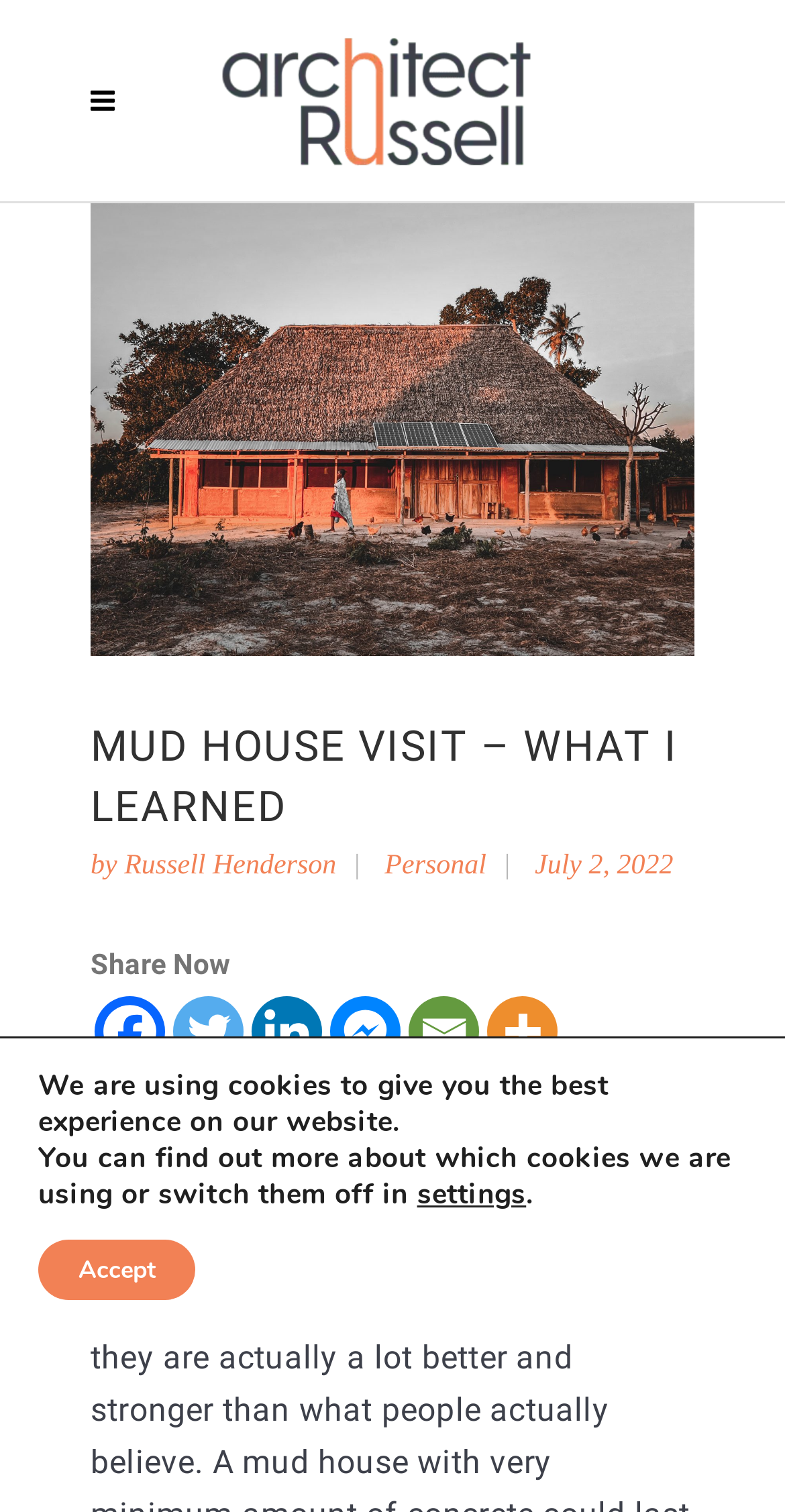Please give a concise answer to this question using a single word or phrase: 
What is the name of the author of the article?

Russell Henderson